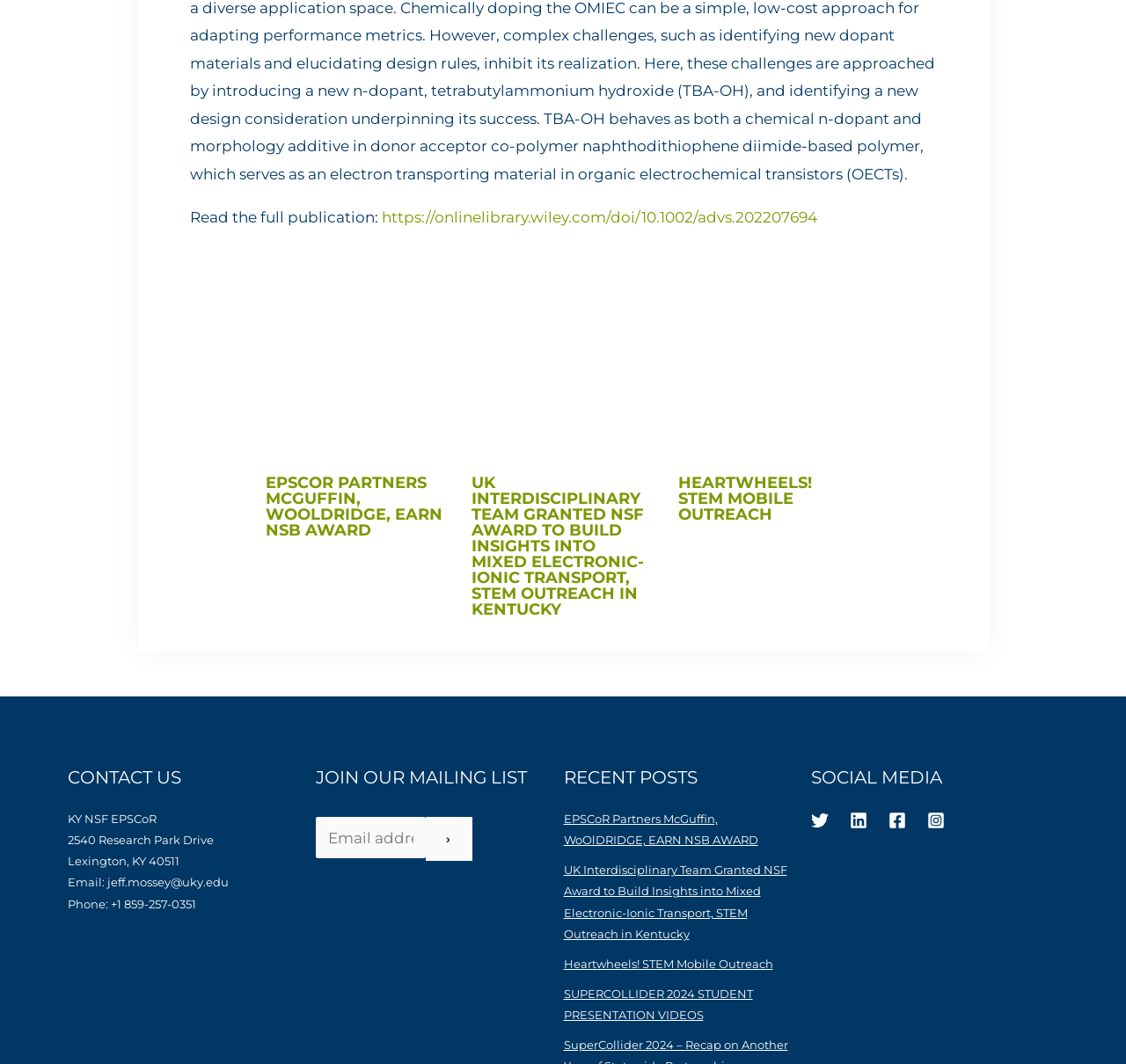Using the element description: "SUPERCOLLIDER 2024 STUDENT PRESENTATION VIDEOS", determine the bounding box coordinates for the specified UI element. The coordinates should be four float numbers between 0 and 1, [left, top, right, bottom].

[0.5, 0.927, 0.668, 0.96]